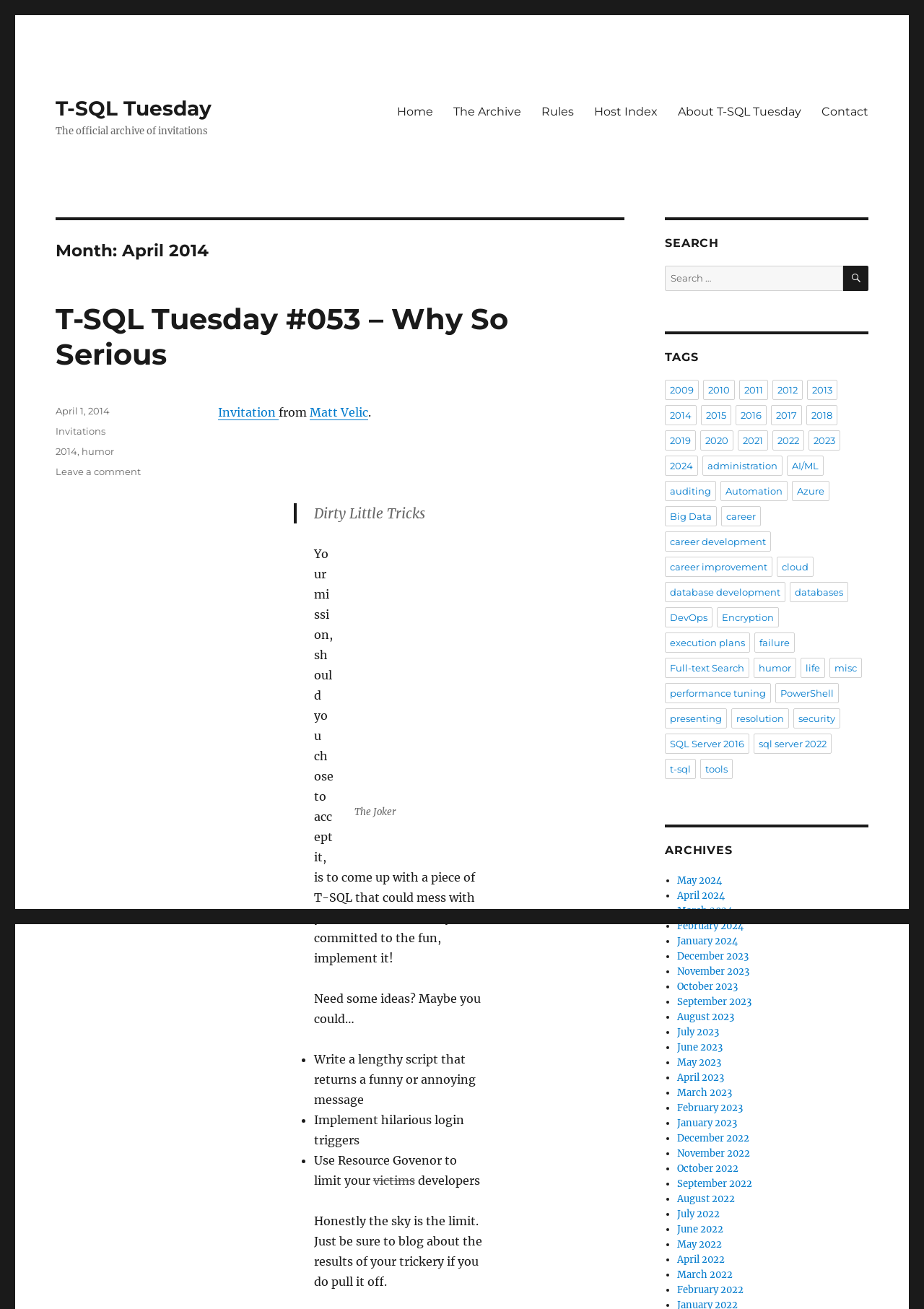Please find the top heading of the webpage and generate its text.

Month: April 2014